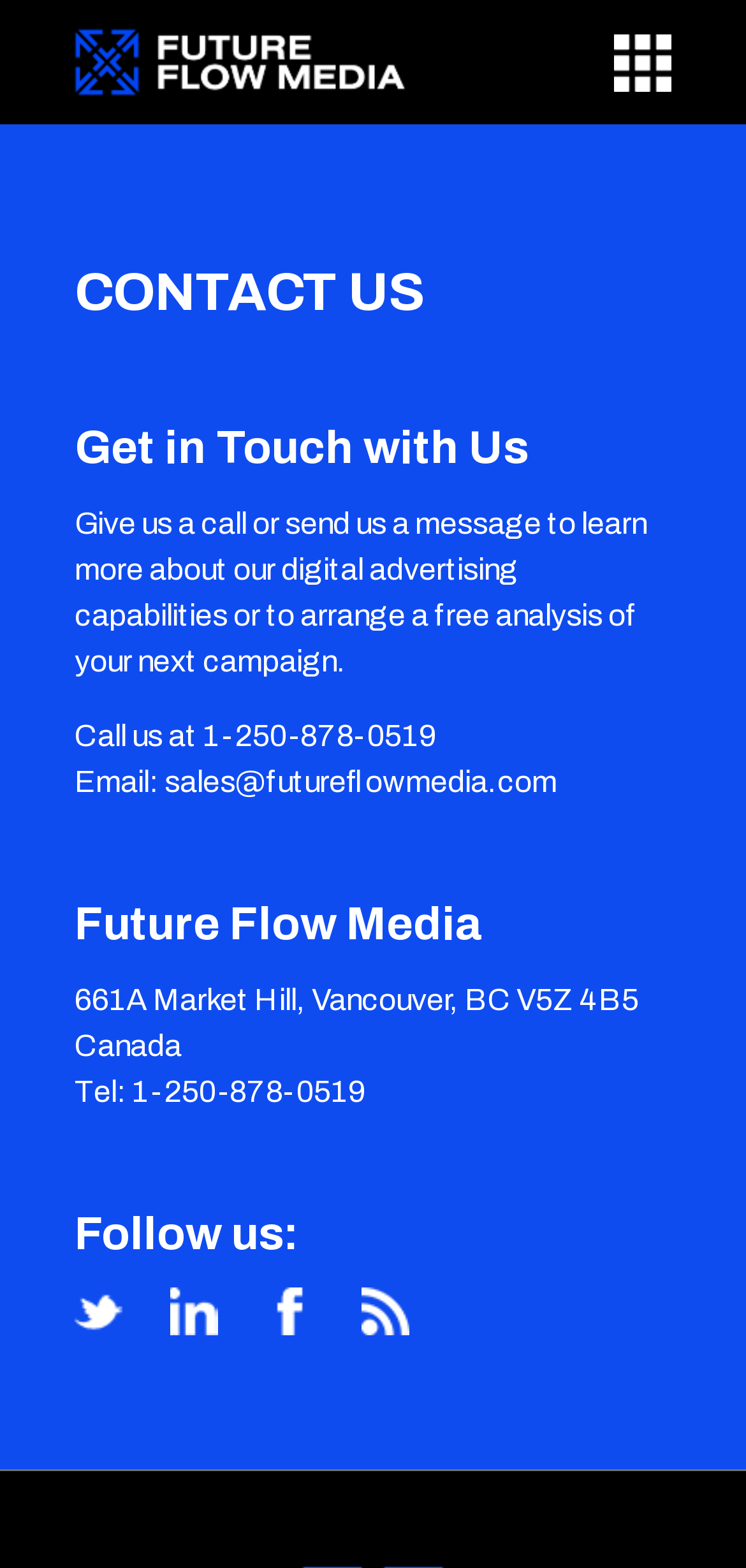What is the email address to contact Future Flow Media?
Provide an in-depth and detailed explanation in response to the question.

I found the email address by looking at the 'Email:' section, which is located below the 'Call us at' section. The email address is explicitly stated as sales@futureflowmedia.com.